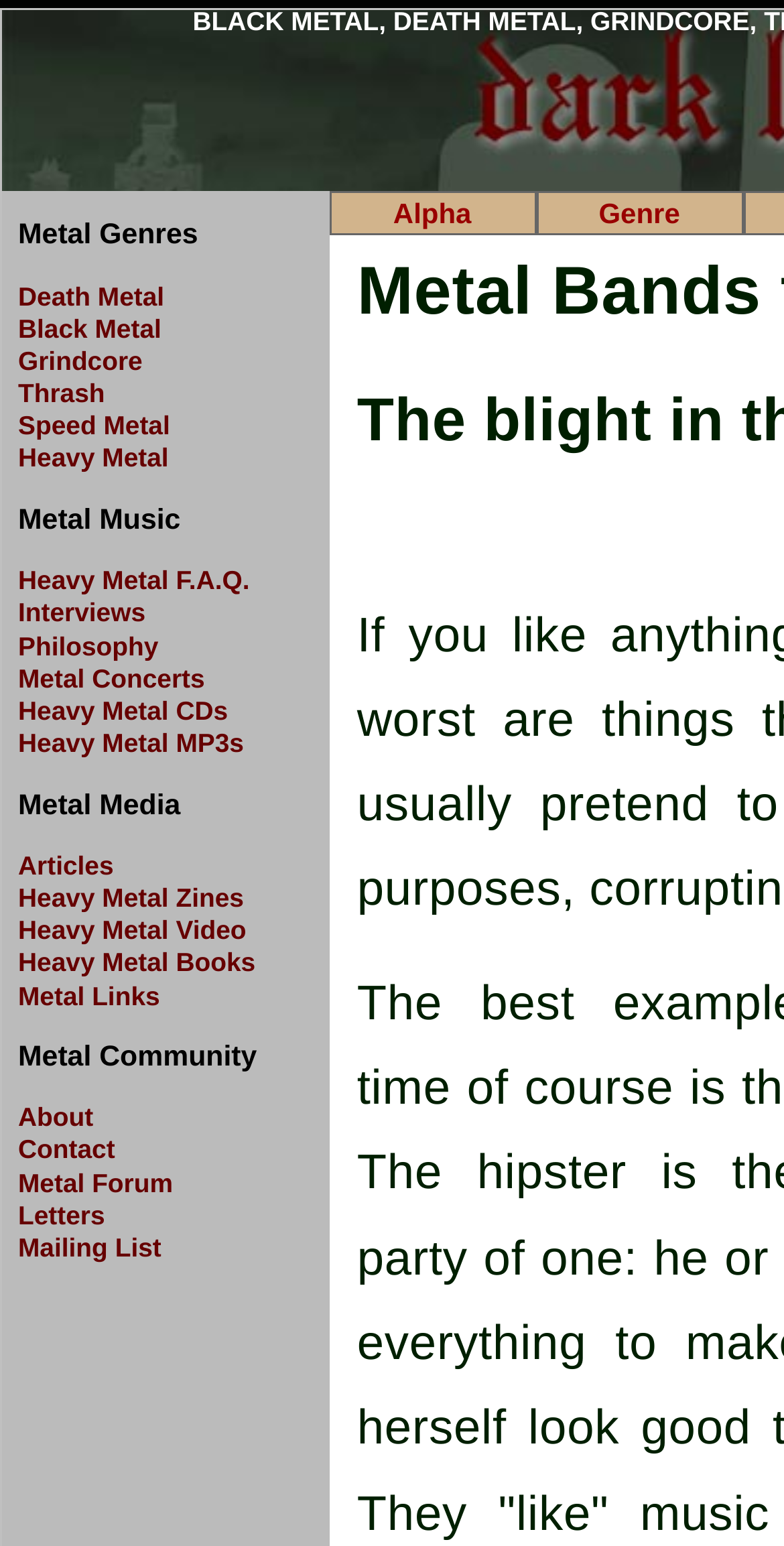Find the primary header on the webpage and provide its text.

BLACK METAL, DEATH METAL, GRINDCORE, THRASH AND HEAVY METAL REVIEWS FROM THE NET'S ORIGINAL HEAVY METAL SITE